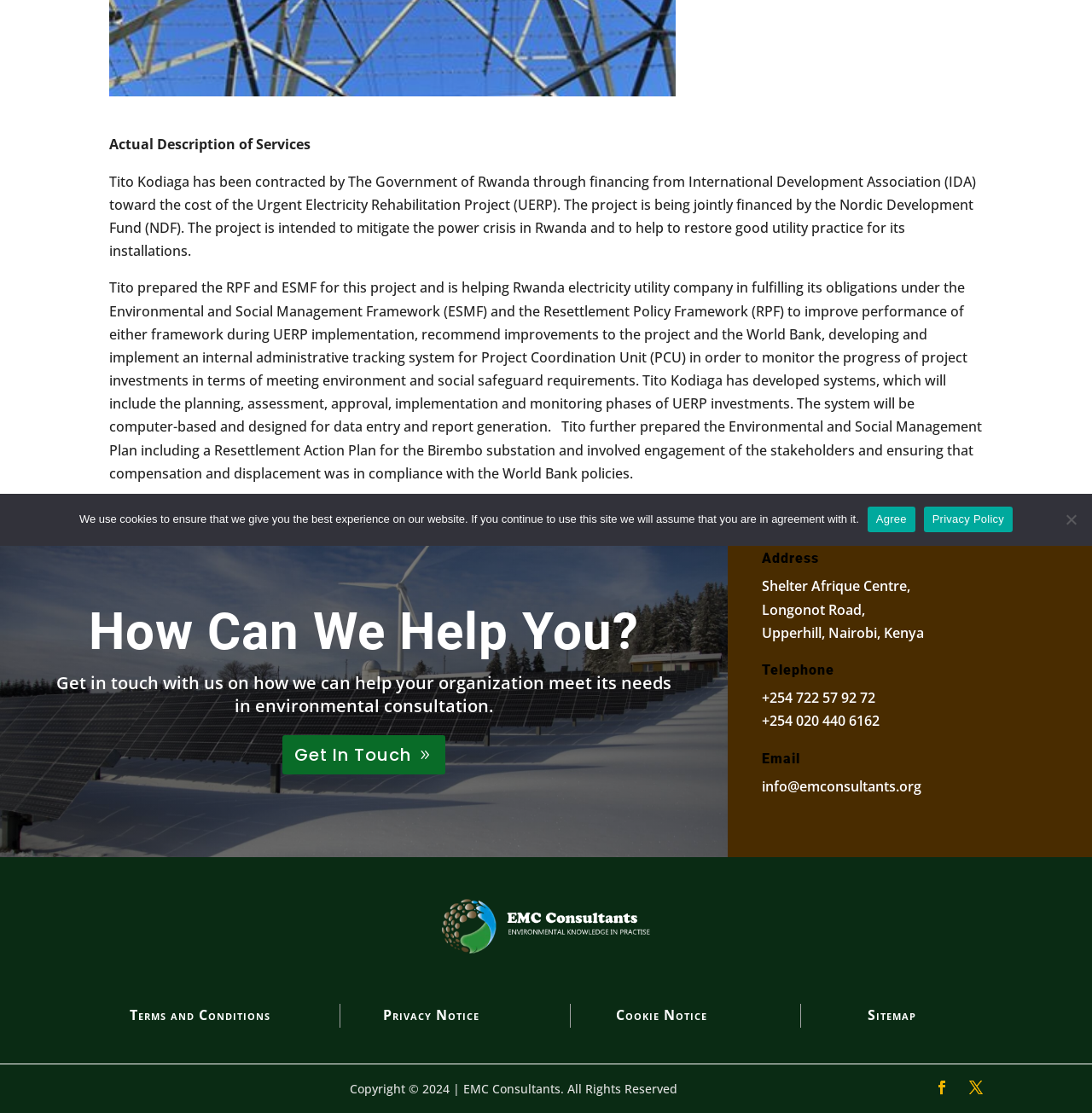Find the bounding box of the UI element described as: "Agree". The bounding box coordinates should be given as four float values between 0 and 1, i.e., [left, top, right, bottom].

[0.794, 0.455, 0.838, 0.478]